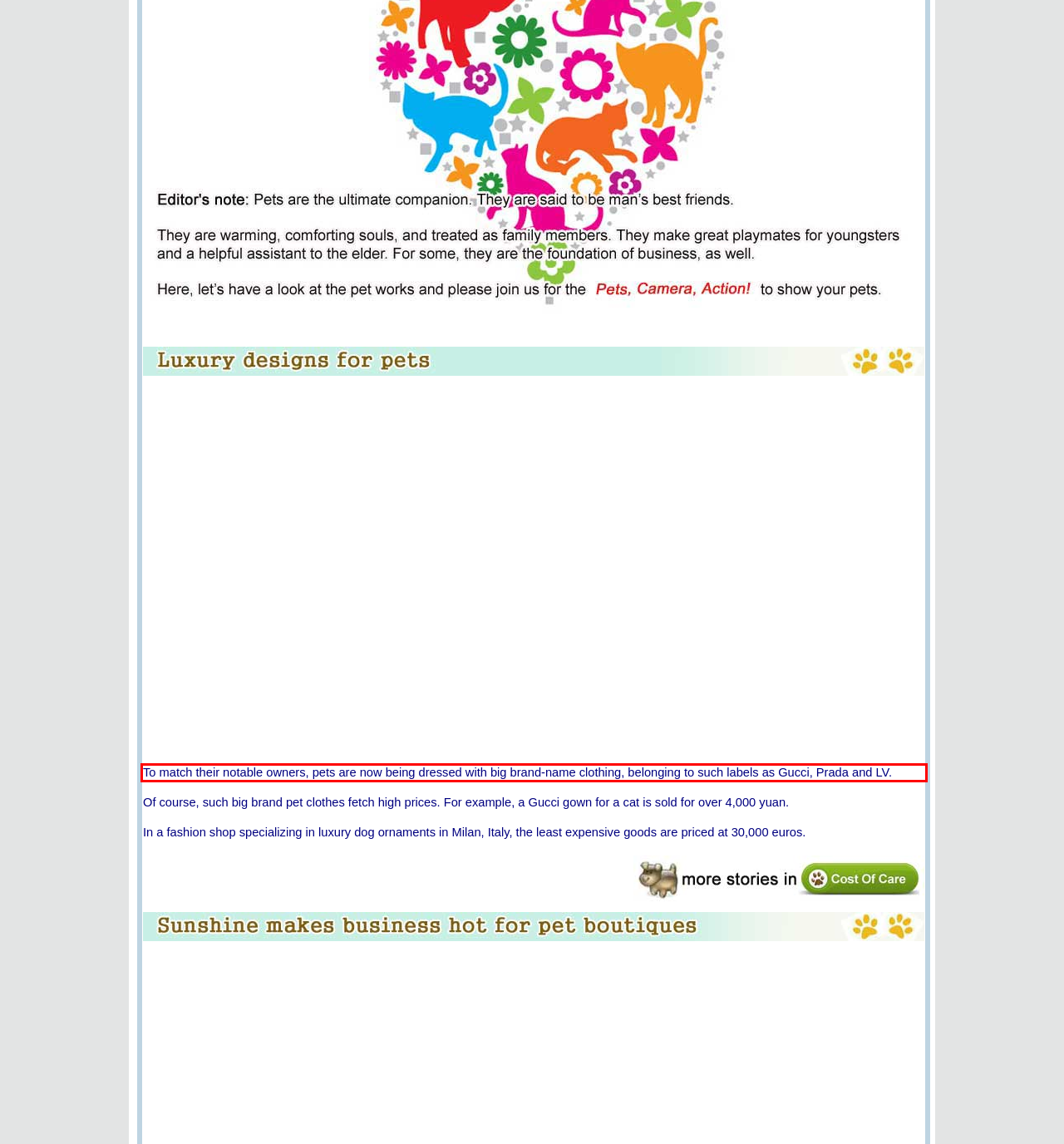Please identify and extract the text from the UI element that is surrounded by a red bounding box in the provided webpage screenshot.

To match their notable owners, pets are now being dressed with big brand-name clothing, belonging to such labels as Gucci, Prada and LV.